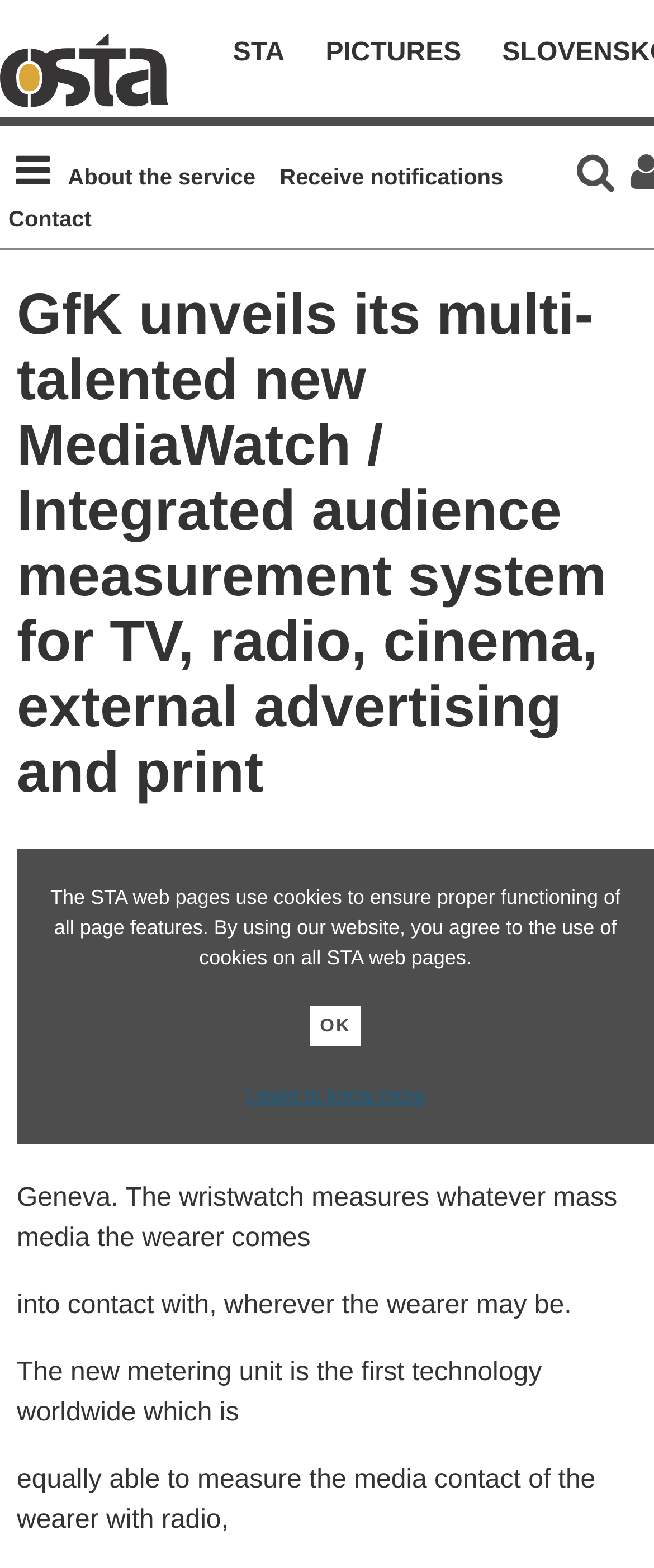Please determine the bounding box coordinates of the element's region to click for the following instruction: "Click the O-STA link".

[0.0, 0.046, 0.256, 0.075]